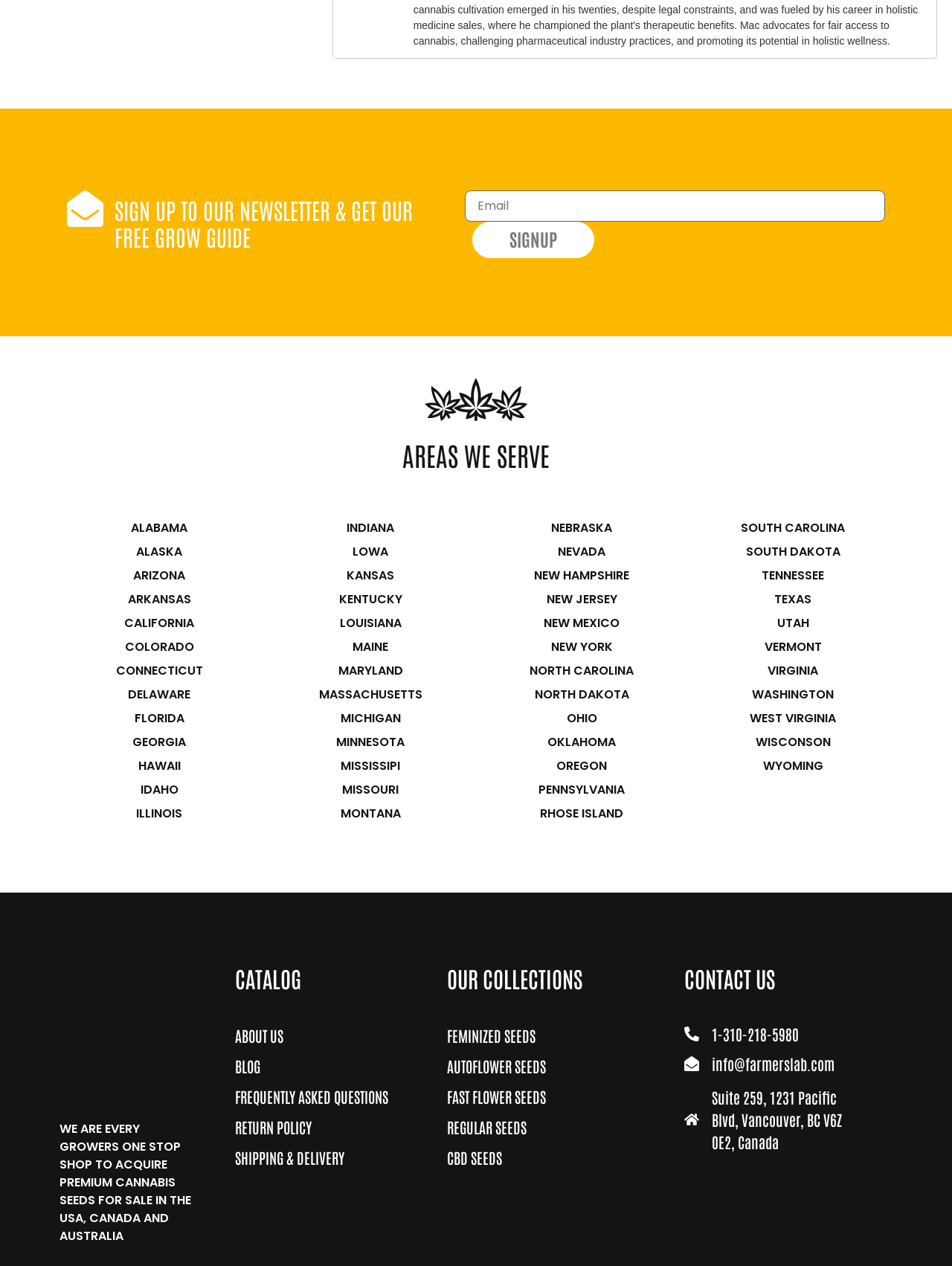Please identify the coordinates of the bounding box that should be clicked to fulfill this instruction: "View areas we serve".

[0.062, 0.349, 0.938, 0.37]